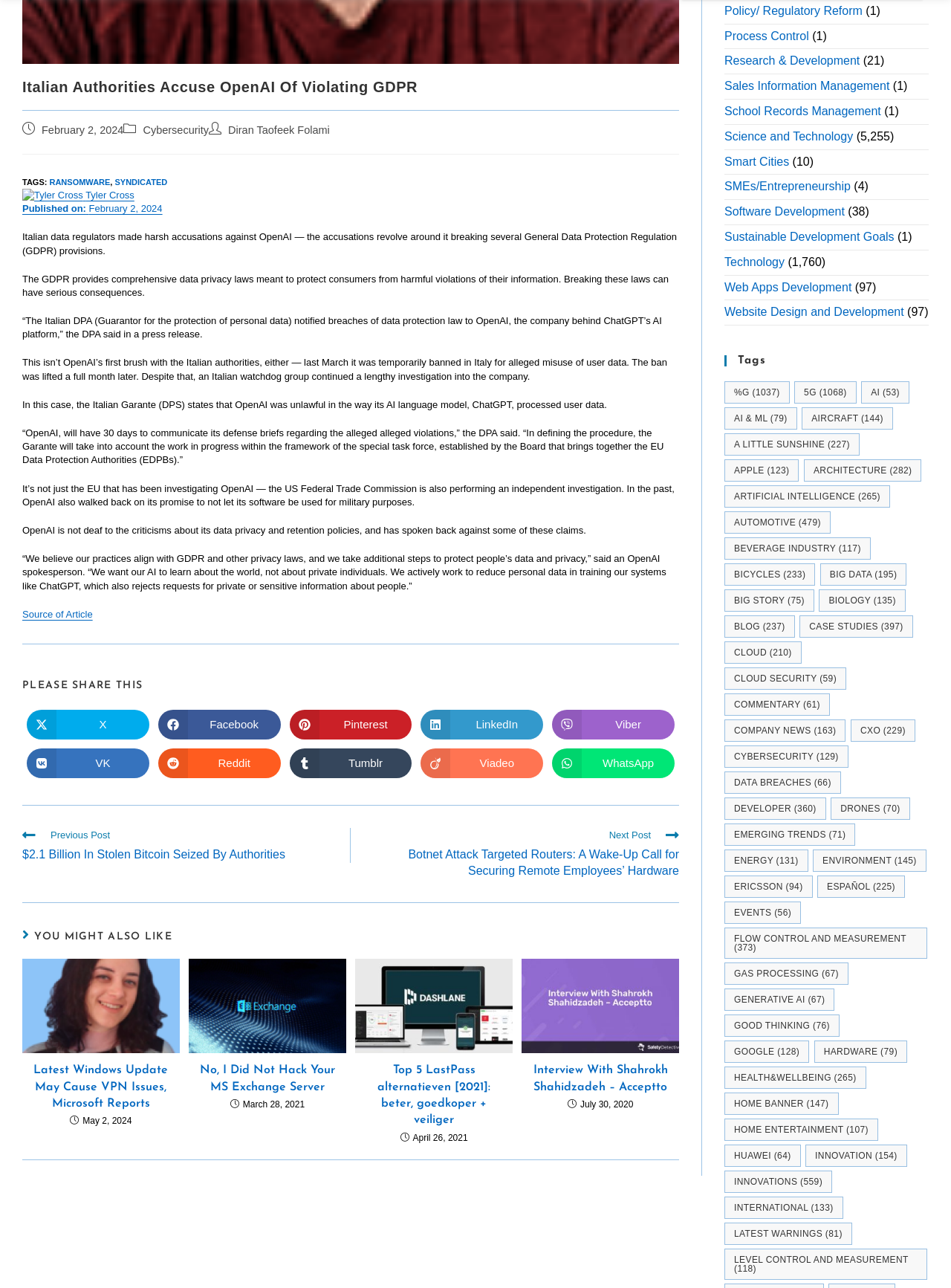Please identify the bounding box coordinates of the element I need to click to follow this instruction: "Click on the 'Cybersecurity' link".

[0.15, 0.097, 0.22, 0.106]